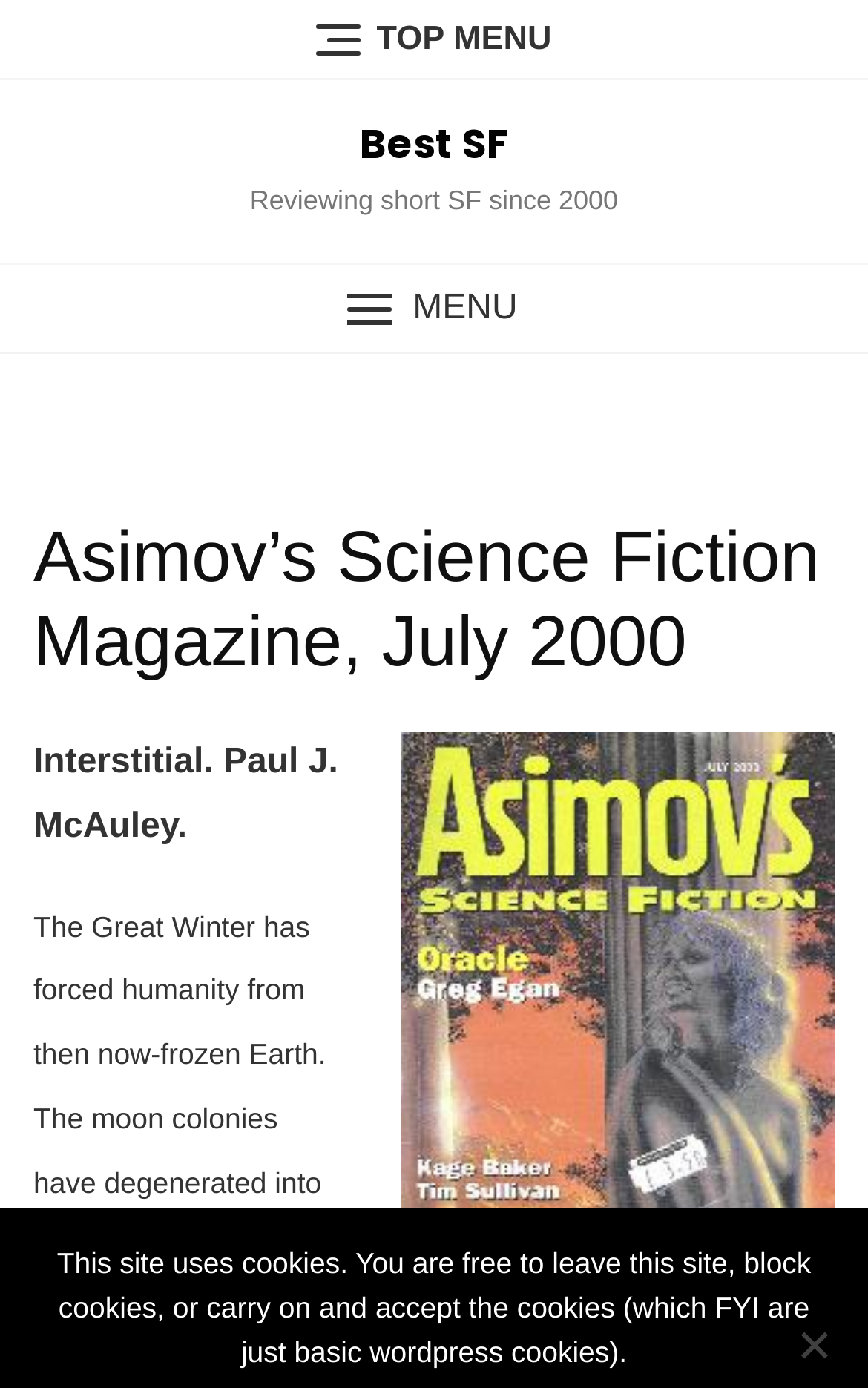Produce a meticulous description of the webpage.

The webpage appears to be a review or article page from a science fiction magazine, specifically Asimov's Science Fiction Magazine, July 2000 edition. At the top, there is a menu bar with a "TOP MENU" link and a "MENU" button that has a popup menu. Below the menu bar, there is a link to "Best SF" and a static text that reads "Reviewing short SF since 2000".

The main content of the page is a review or article about a science fiction story called "Interstitial" by Paul J. McAuley. The title of the story is prominently displayed in a heading, and below it, there is a brief summary or introduction to the story.

At the bottom of the page, there is a notice about the site using cookies, informing users that they can leave the site, block cookies, or accept them. Next to this notice, there is a "No" button, likely related to the cookie policy.

There are no images on the page. The layout is primarily text-based, with a focus on the review or article content.